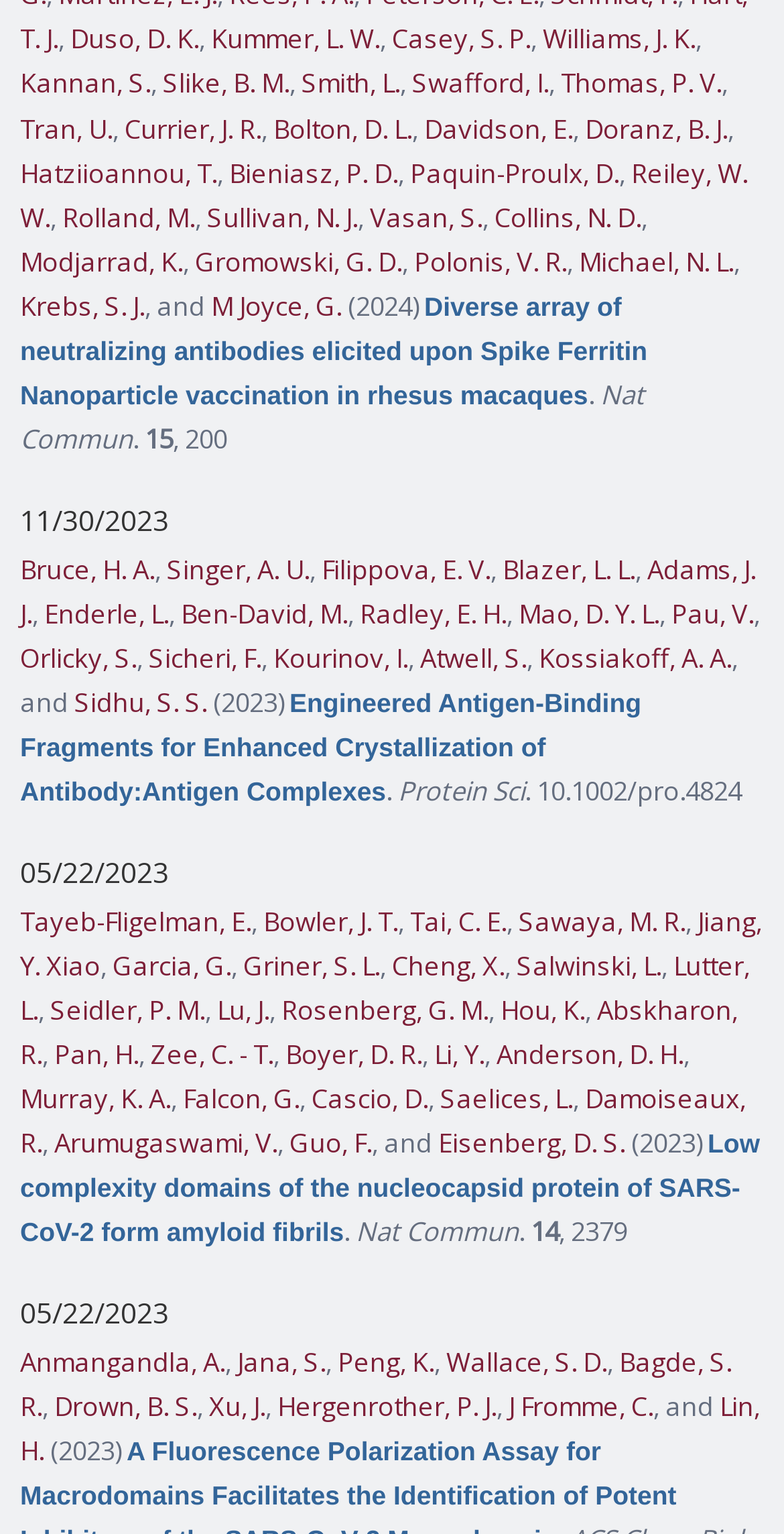Identify the bounding box for the described UI element. Provide the coordinates in (top-left x, top-left y, bottom-right x, bottom-right y) format with values ranging from 0 to 1: Vasan, S.

[0.472, 0.129, 0.615, 0.153]